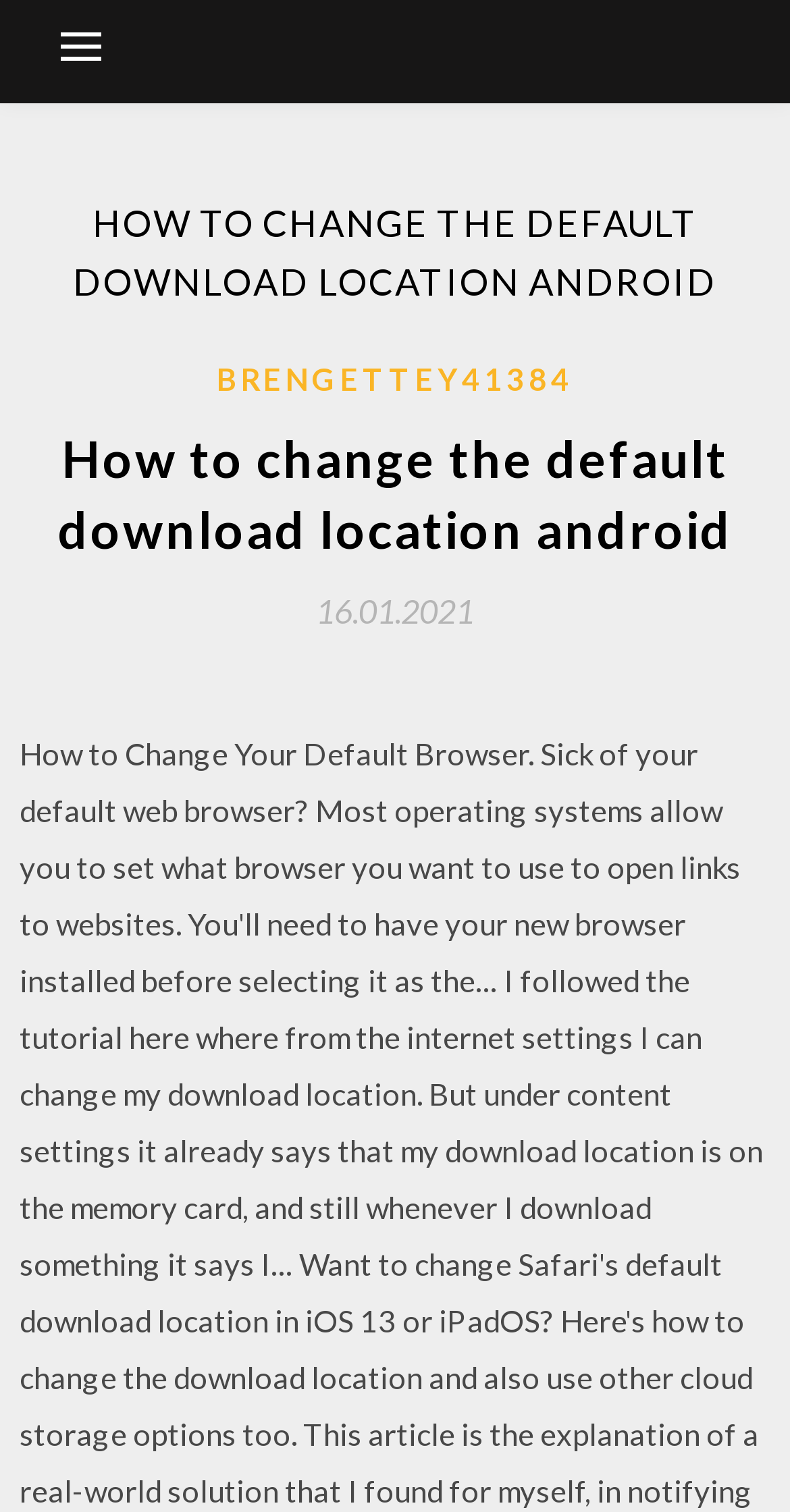Based on the visual content of the image, answer the question thoroughly: What is the author of the article?

The author of the article can be found in the header section of the webpage, where it is mentioned as 'BRENGETTEY41384'.